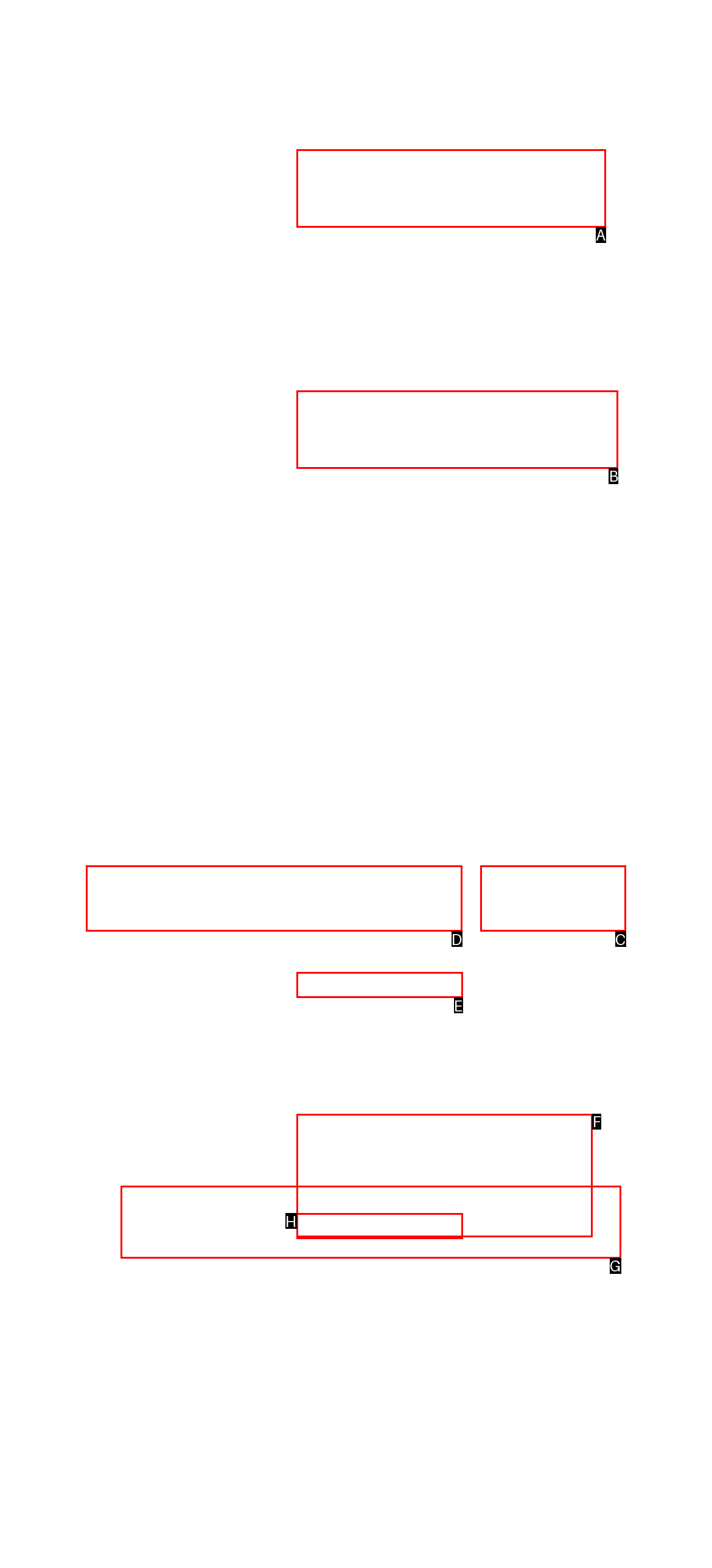Which UI element should be clicked to perform the following task: Click on the Search button? Answer with the corresponding letter from the choices.

C